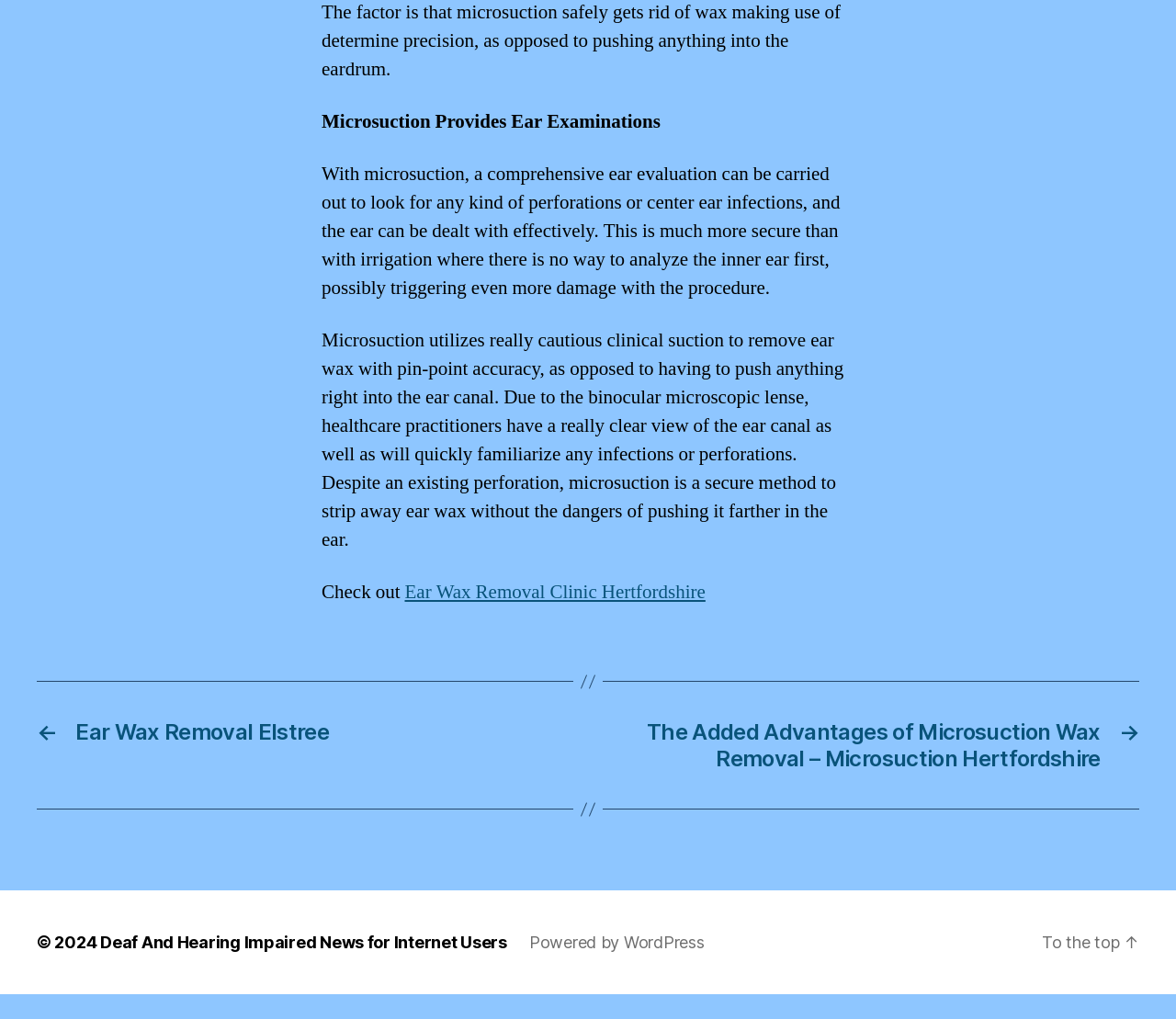Highlight the bounding box of the UI element that corresponds to this description: "Ear Wax Removal Clinic Hertfordshire".

[0.344, 0.593, 0.6, 0.618]